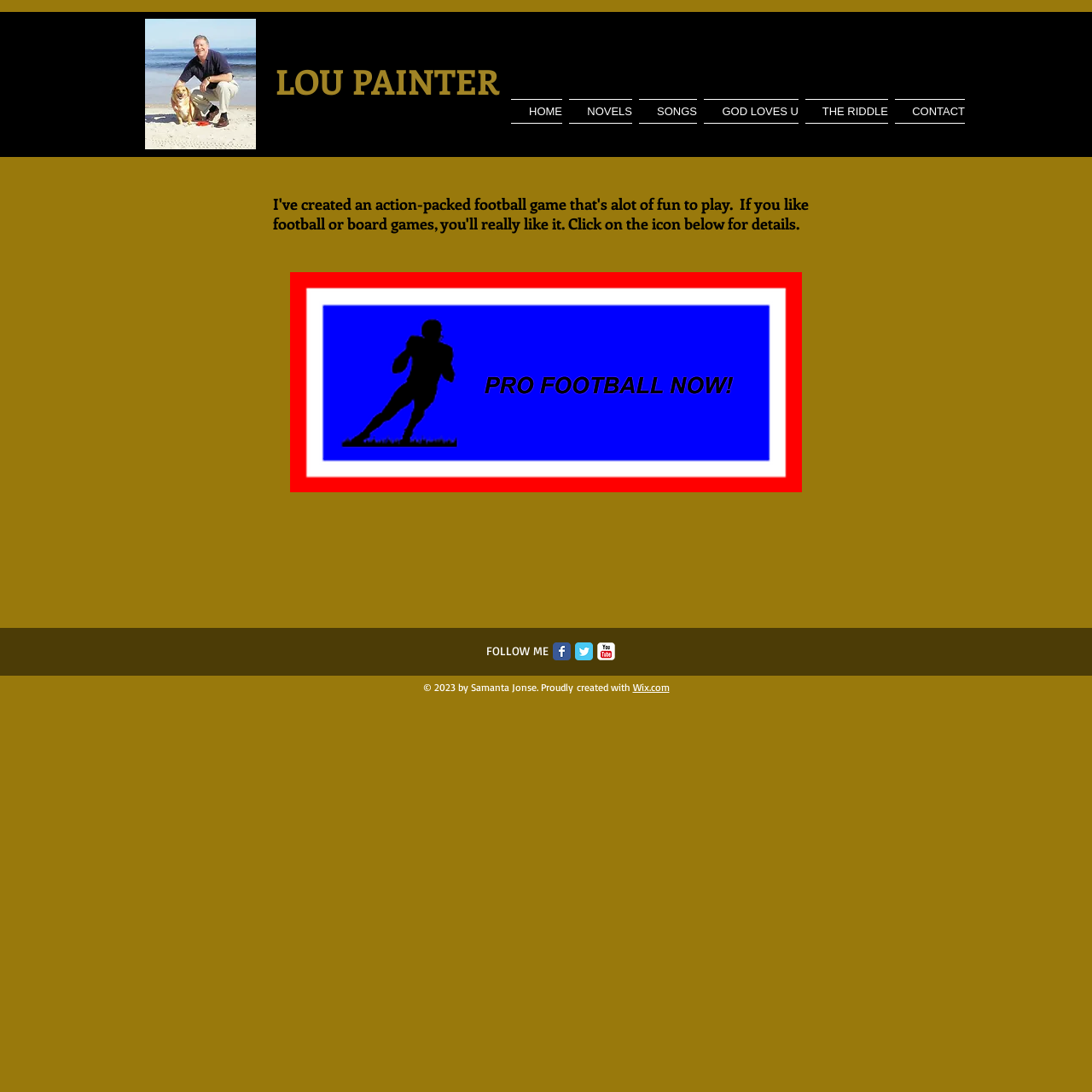Provide the bounding box coordinates of the area you need to click to execute the following instruction: "Click on the Lou Painter link".

[0.252, 0.053, 0.457, 0.095]